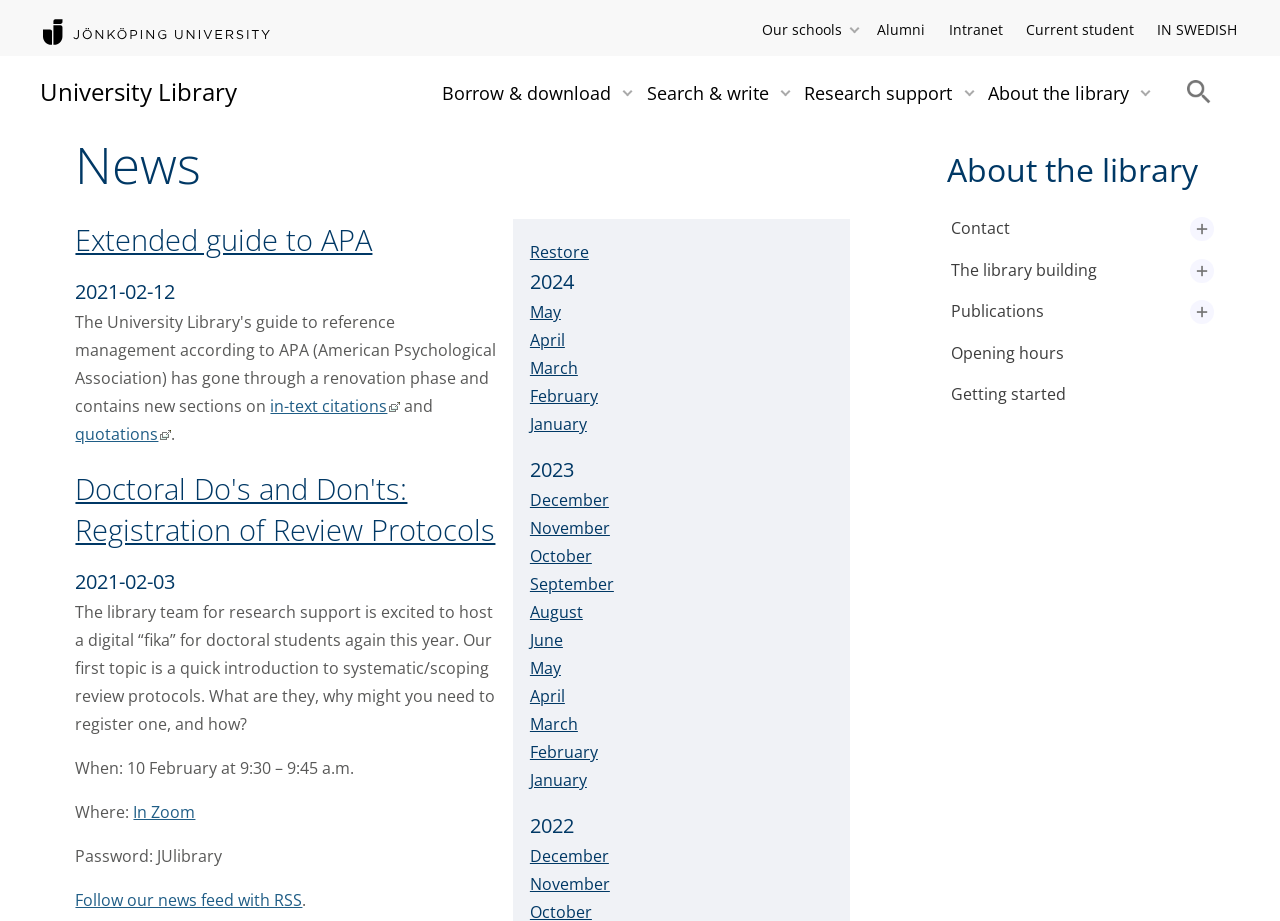Locate the bounding box coordinates of the element that needs to be clicked to carry out the instruction: "Search for something". The coordinates should be given as four float numbers ranging from 0 to 1, i.e., [left, top, right, bottom].

None